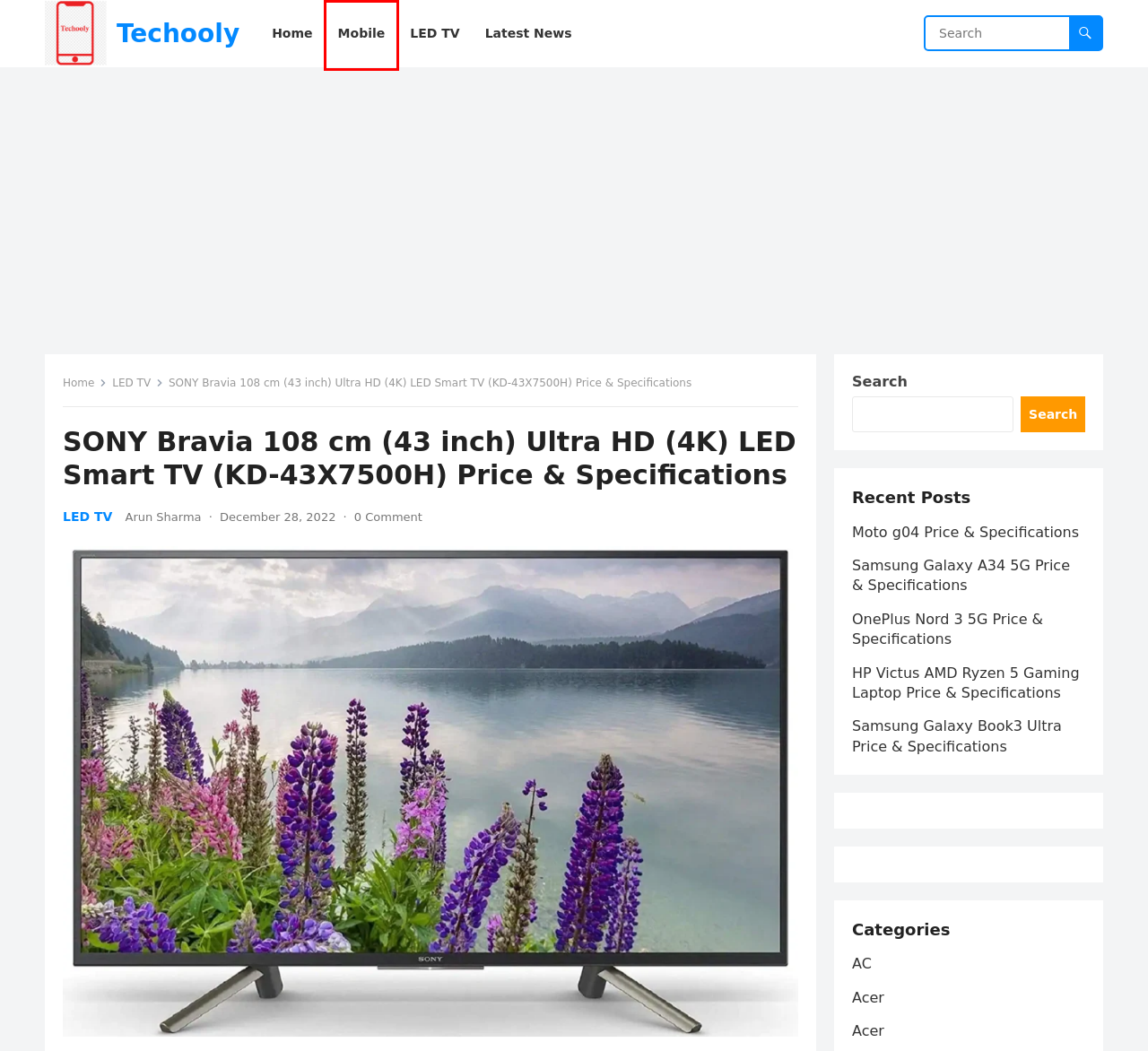With the provided webpage screenshot containing a red bounding box around a UI element, determine which description best matches the new webpage that appears after clicking the selected element. The choices are:
A. Samsung Galaxy Book3 Ultra Price & Specifications – Techooly
B. HP Victus AMD Ryzen 5 Gaming Laptop Price & Specifications – Techooly
C. OnePlus Nord 3 5G Price & Specifications – Techooly
D. Moto g04 Price & Specifications – Techooly
E. Acer – Techooly
F. Mobile – Techooly
G. LED TV – Techooly
H. Techooly

F